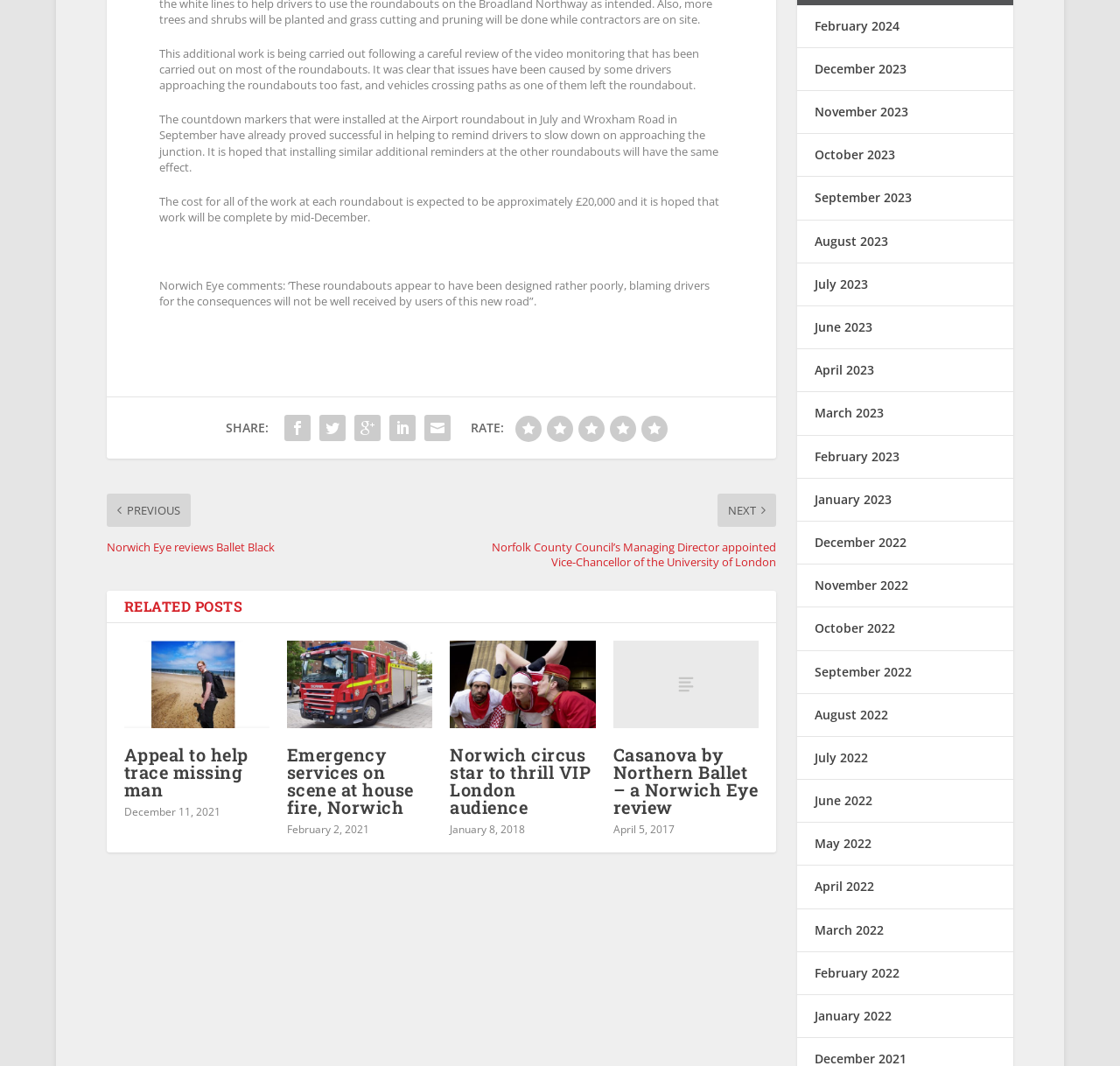Please examine the image and answer the question with a detailed explanation:
What is the topic of the 'Norwich Eye' comment?

The topic of the 'Norwich Eye' comment is the roundabouts, as the comment states 'These roundabouts appear to have been designed rather poorly, blaming drivers for the consequences will not be well received by users of this new road”.'